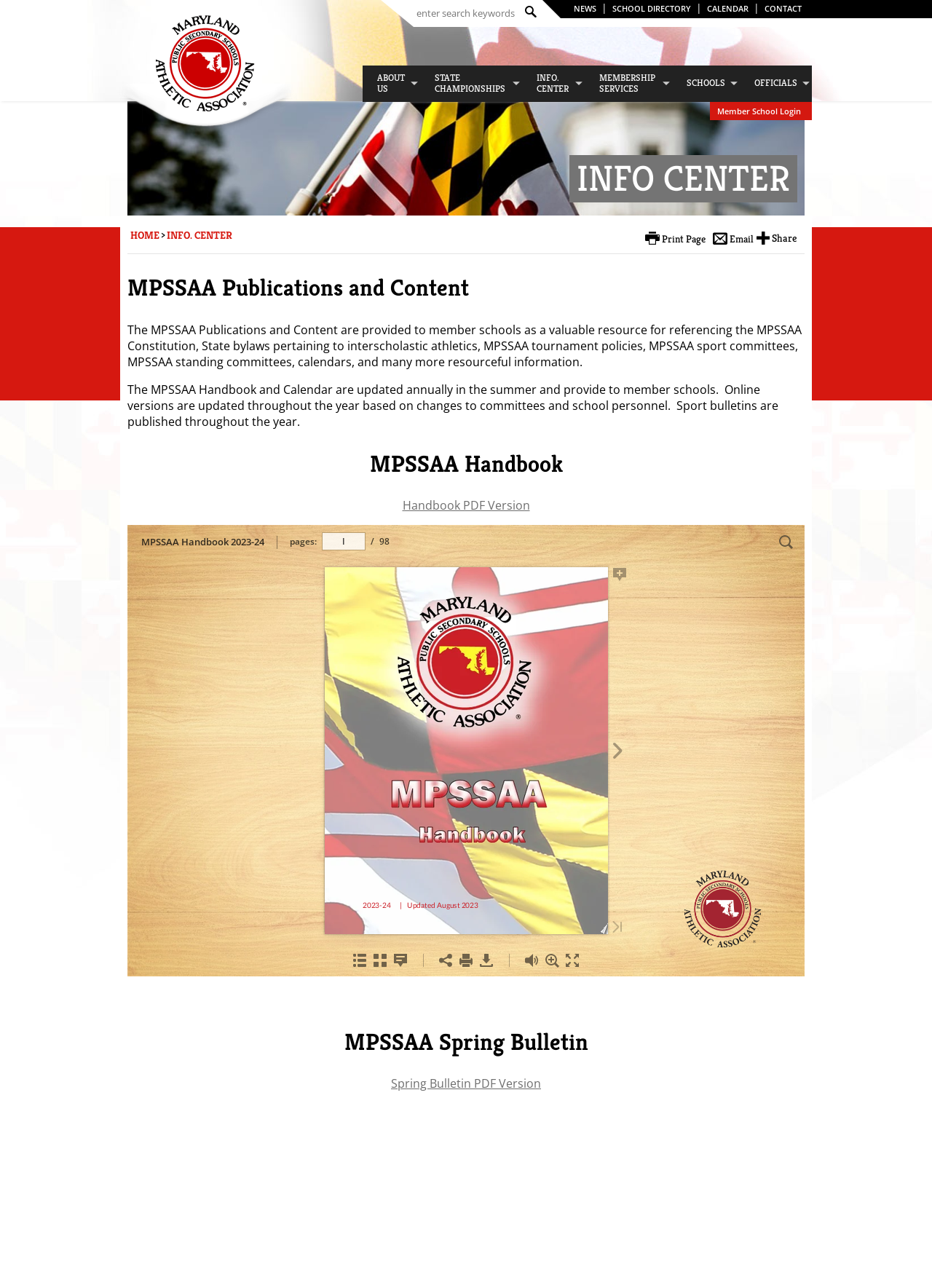What is the name of the handbook provided by MPSSAA?
Based on the image, answer the question with as much detail as possible.

The webpage mentions that the MPSSAA Handbook is provided to member schools, and it is updated annually in the summer. An online version is also available, and it is updated throughout the year based on changes to committees and school personnel.